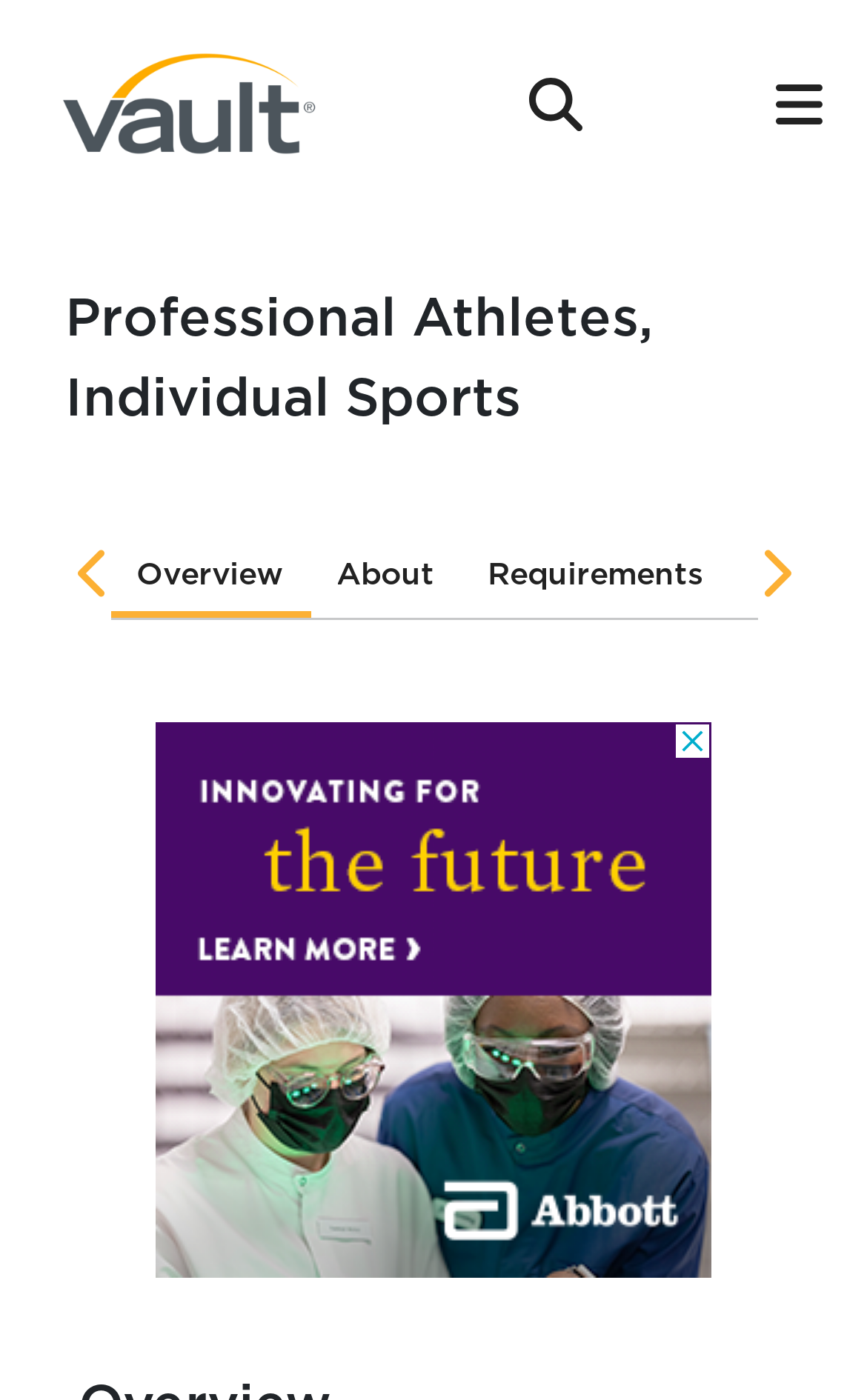Identify the first-level heading on the webpage and generate its text content.

Professional Athletes, Individual Sports